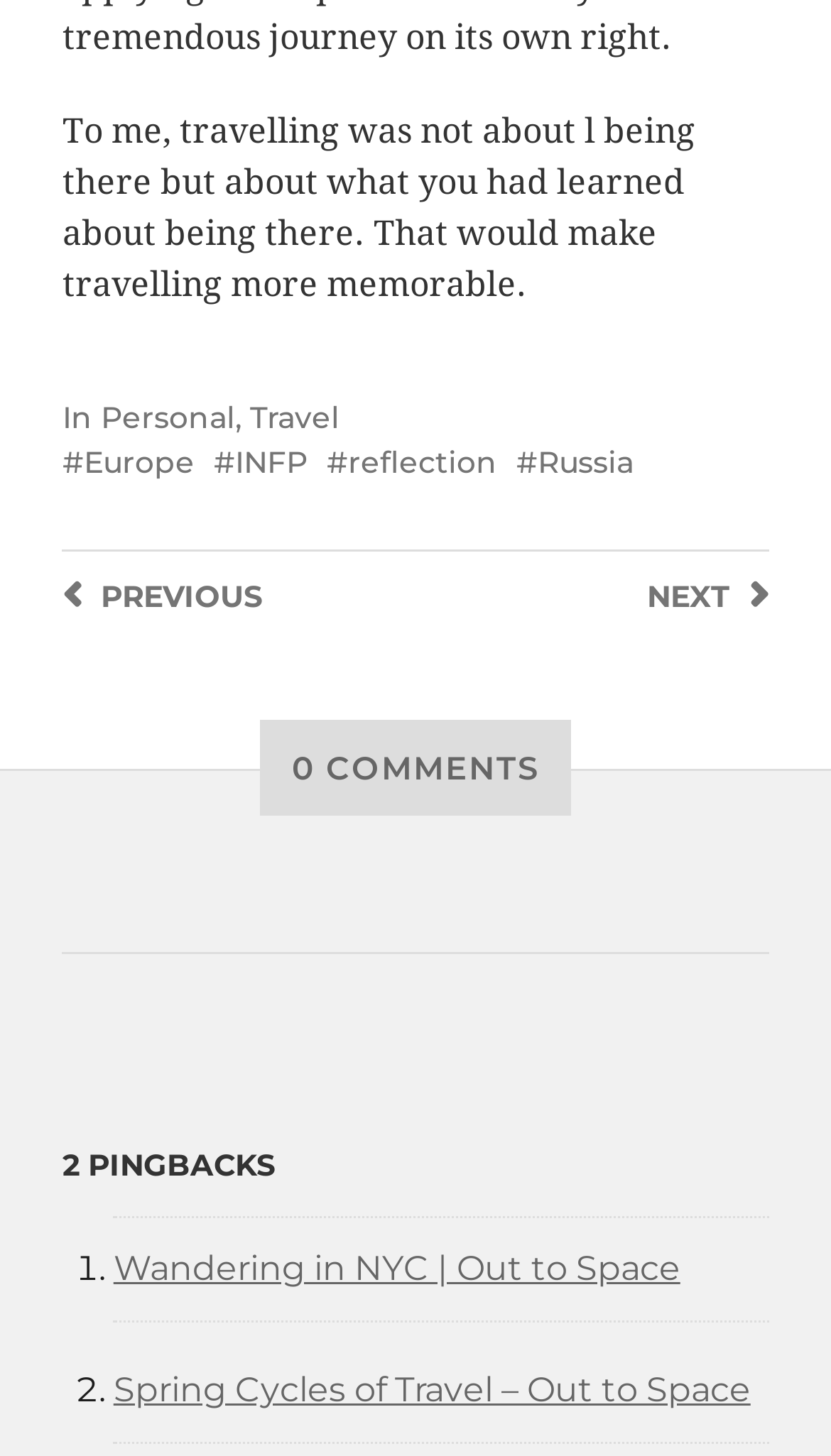Please identify the bounding box coordinates of the element on the webpage that should be clicked to follow this instruction: "view Travel page". The bounding box coordinates should be given as four float numbers between 0 and 1, formatted as [left, top, right, bottom].

[0.301, 0.274, 0.408, 0.3]